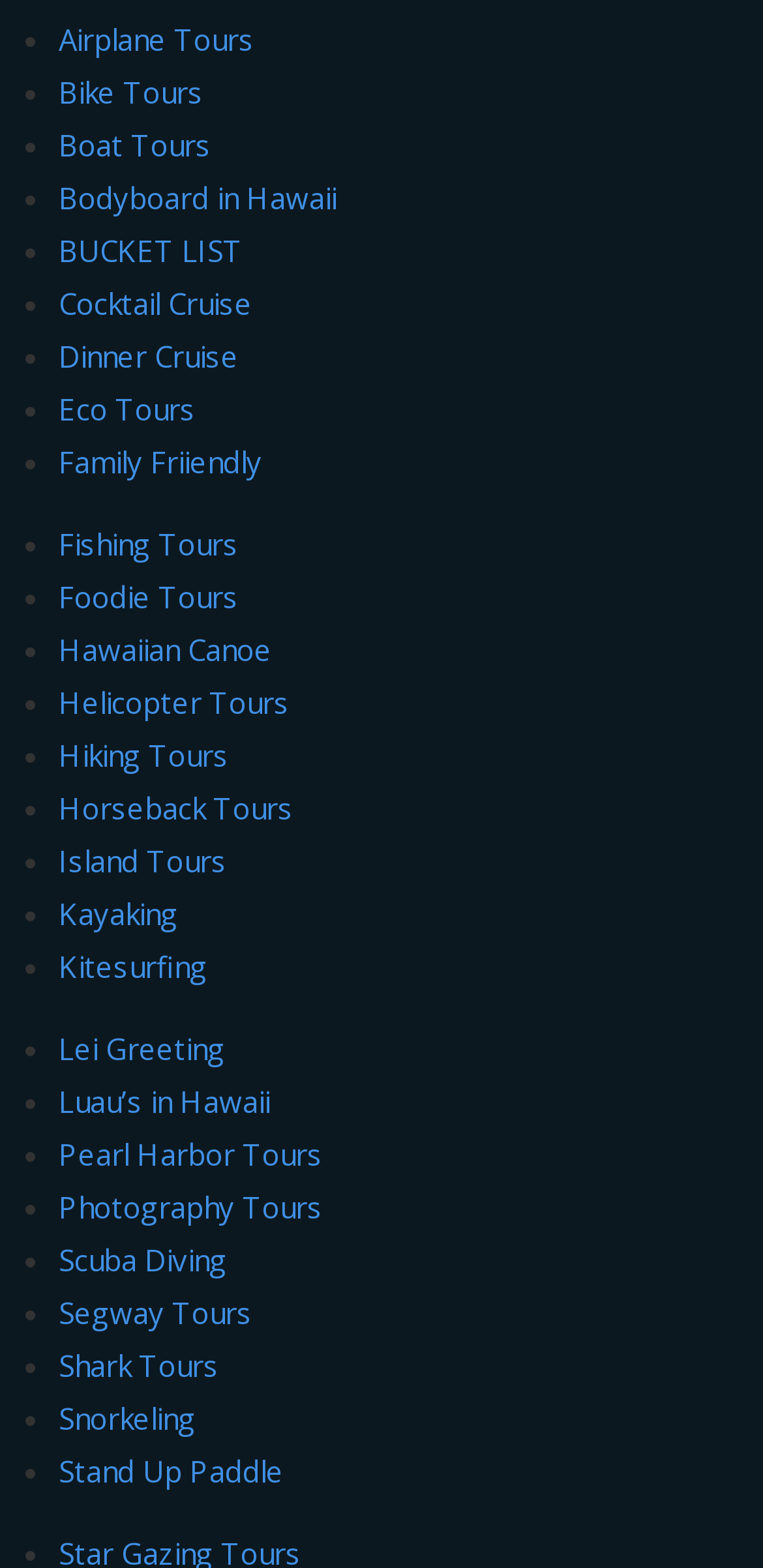Please determine the bounding box coordinates of the section I need to click to accomplish this instruction: "Explore Bodyboard in Hawaii".

[0.077, 0.113, 0.441, 0.139]